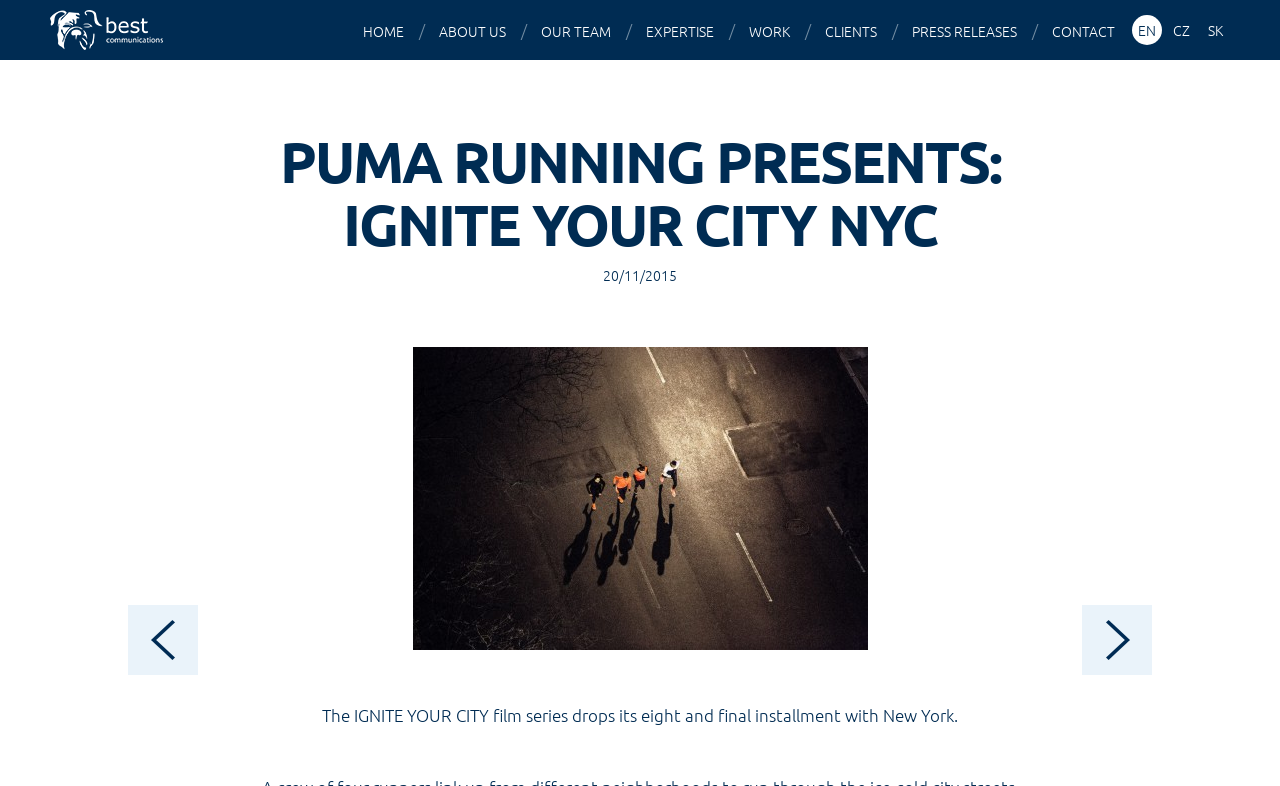Find the bounding box coordinates for the element that must be clicked to complete the instruction: "switch to Czech language". The coordinates should be four float numbers between 0 and 1, indicated as [left, top, right, bottom].

[0.911, 0.019, 0.934, 0.057]